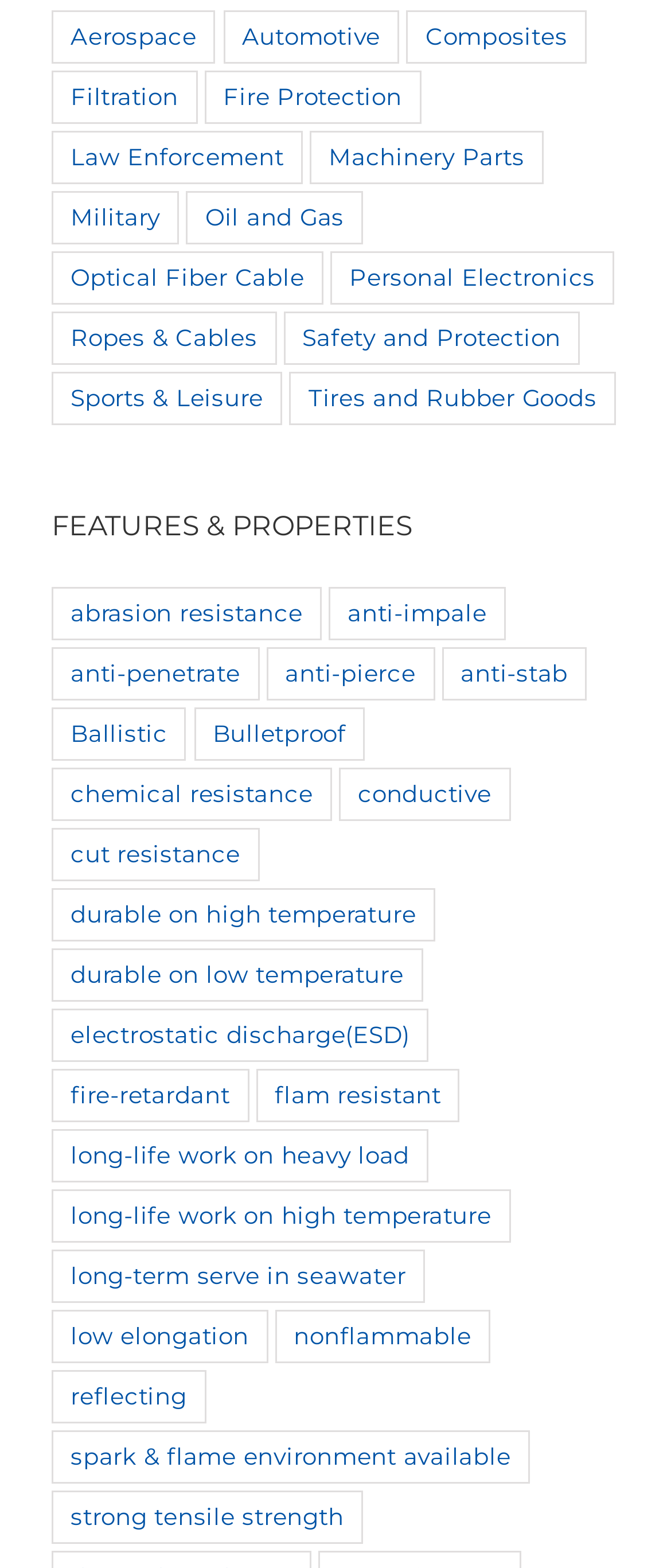What is the category with the most items?
Please answer the question with a detailed response using the information from the screenshot.

I looked at the number of items in each category, which is indicated in parentheses next to the category name. The category with the most items is 'Safety and Protection' with 27 items.